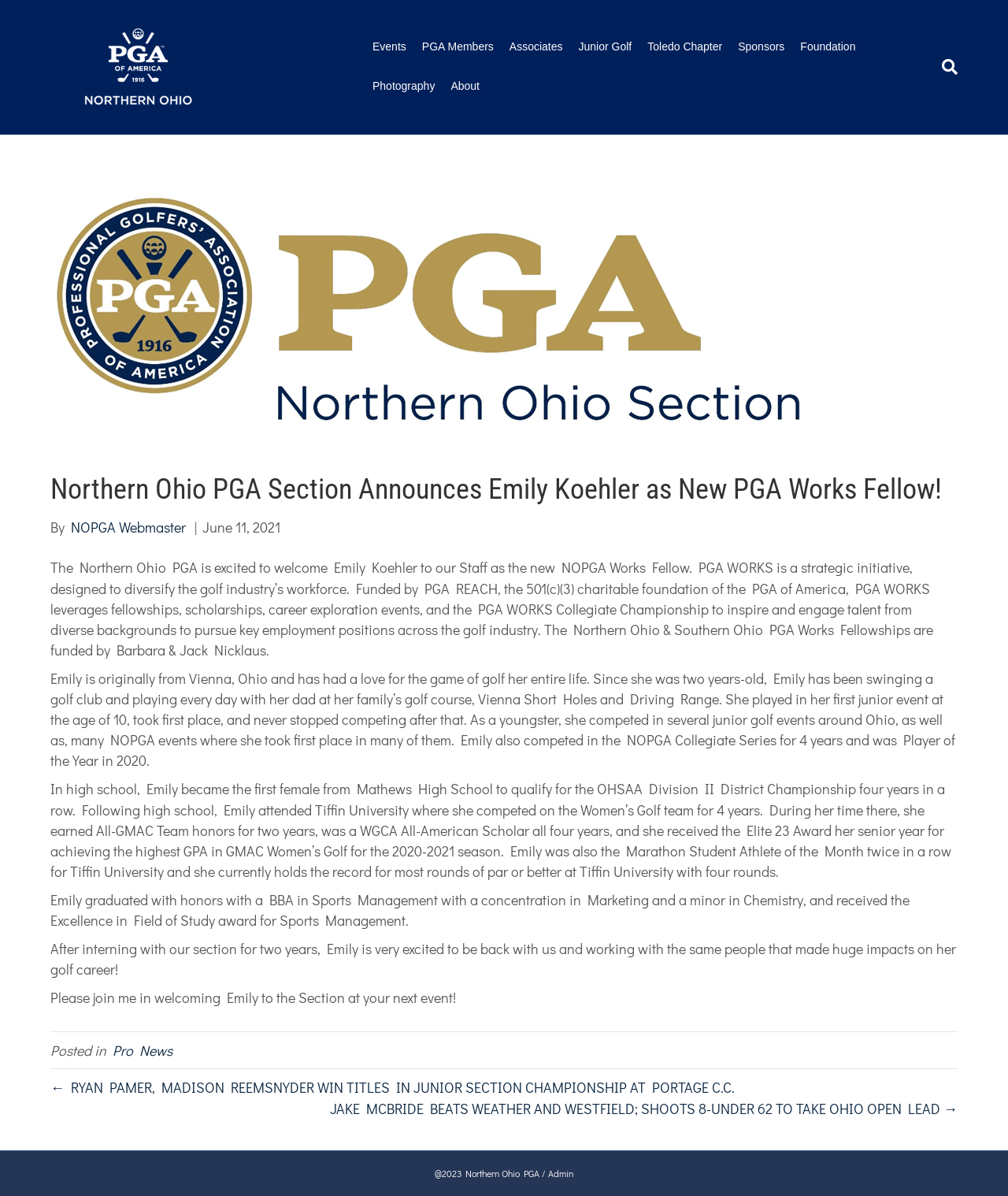Explain the features and main sections of the webpage comprehensively.

The webpage is about the Northern Ohio PGA section announcing Emily Koehler as the new PGA Works Fellow. At the top of the page, there is a logo of the Northern Ohio PGA, accompanied by a link to the organization's homepage. Below the logo, there is a navigation menu with links to various sections, including Events, PGA Members, Associates, Junior Golf, Toledo Chapter, Sponsors, Foundation, Photography, and About.

The main content of the page is an article about Emily Koehler, the new PGA Works Fellow. The article is divided into several paragraphs, each describing Emily's background, achievements, and experiences in golf. The text is accompanied by no images.

At the top of the article, there is a heading announcing Emily's new role, followed by the author's name and the date of publication. The article then describes Emily's love for golf, her achievements in junior golf events, and her college career at Tiffin University, where she earned several awards and honors.

The article also mentions Emily's internship with the Northern Ohio PGA section and her excitement to be back with the organization. Finally, there is a call to action to welcome Emily to the section at the next event.

At the bottom of the page, there are links to previous and next articles, as well as a copyright notice and a link to the Admin section.